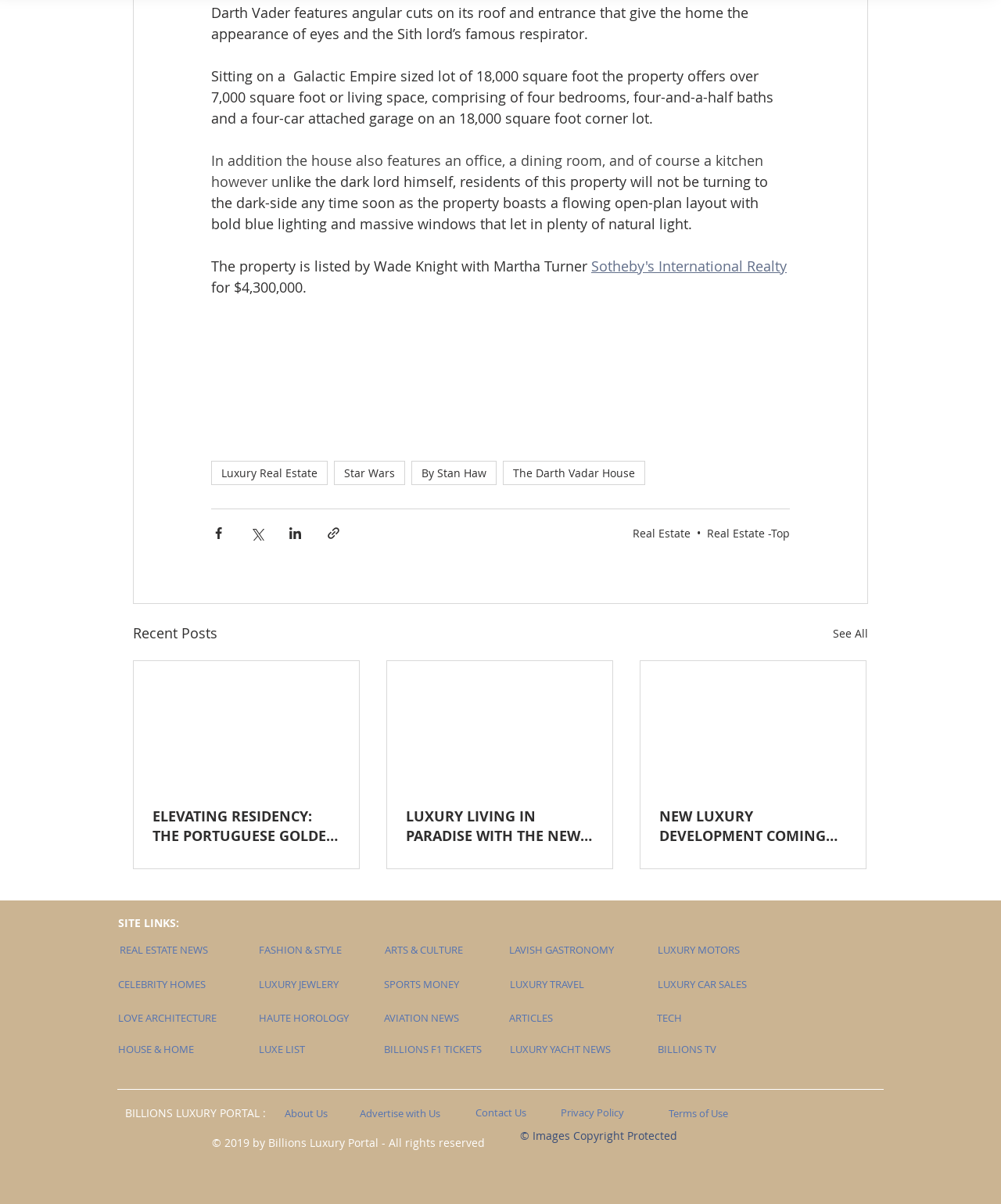Who is the real estate agent of the listed property?
Please give a detailed answer to the question using the information shown in the image.

The real estate agent of the listed property can be found in the text description of the property, which mentions 'The property is listed by Wade Knight with Martha Turner'.